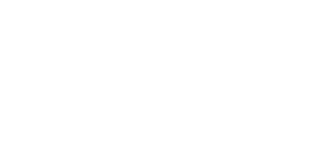Please respond to the question using a single word or phrase:
What is the purpose of the image on the webpage?

To attract students